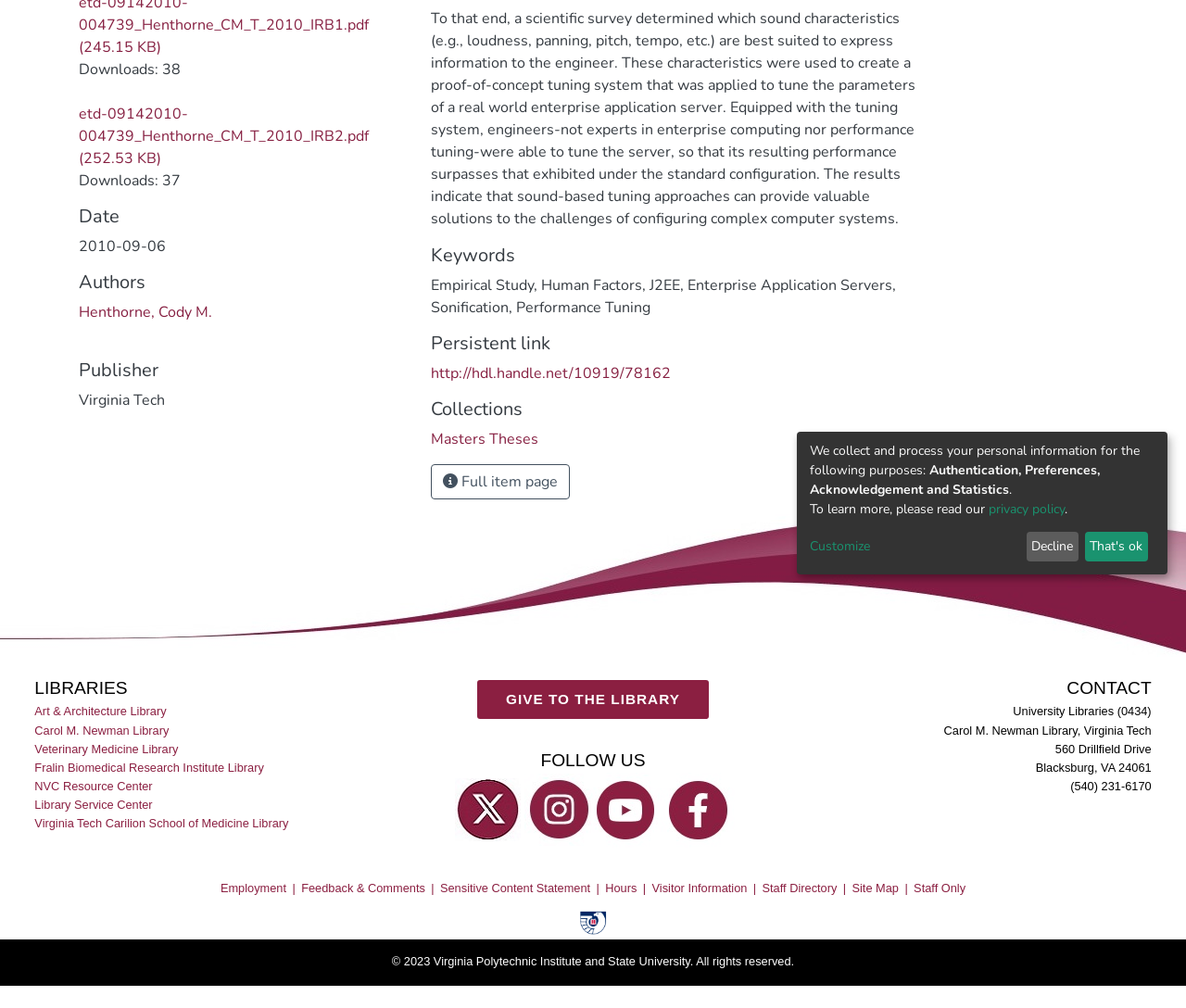Using the webpage screenshot, find the UI element described by Employment. Provide the bounding box coordinates in the format (top-left x, top-left y, bottom-right x, bottom-right y), ensuring all values are floating point numbers between 0 and 1.

[0.186, 0.874, 0.254, 0.888]